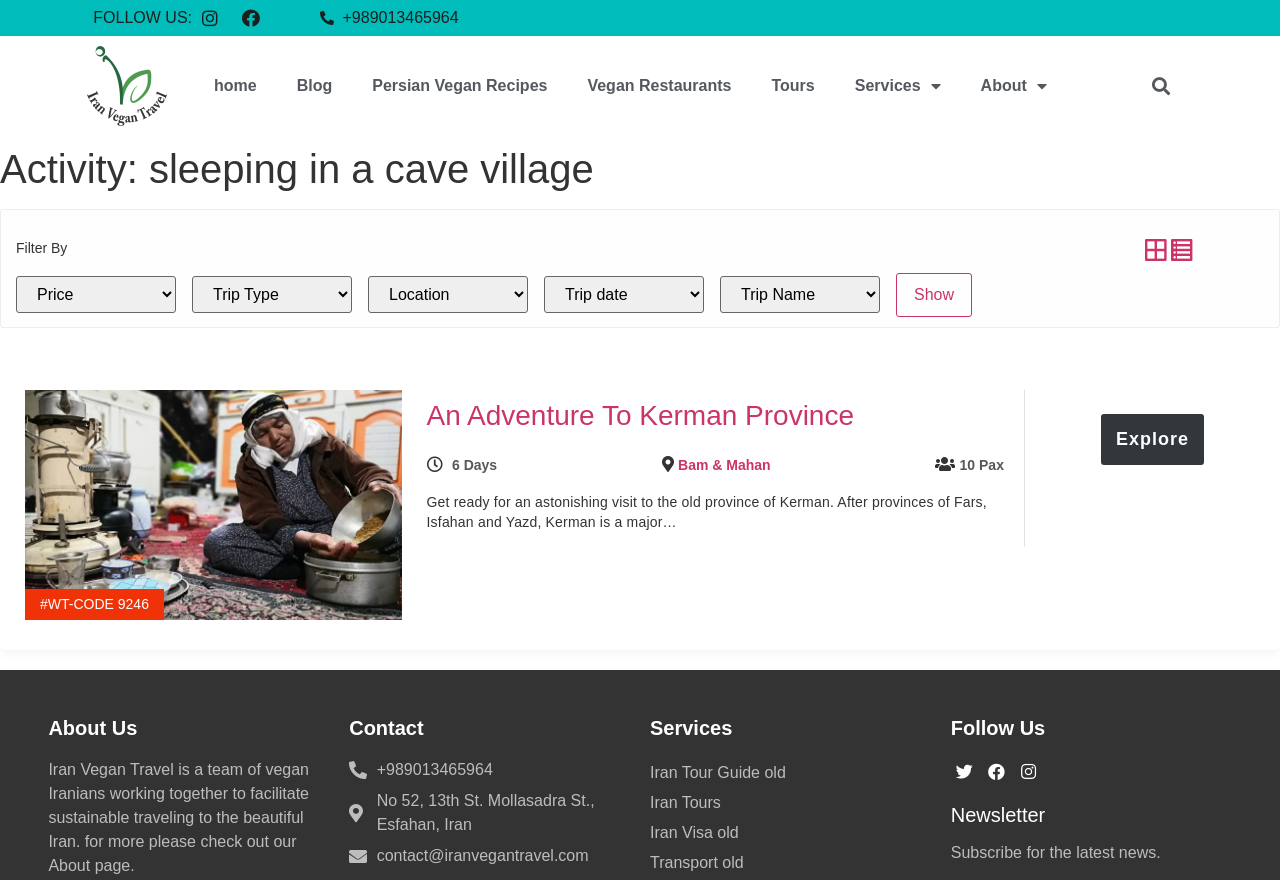Find the bounding box coordinates for the area that should be clicked to accomplish the instruction: "Filter by category".

[0.012, 0.314, 0.138, 0.356]